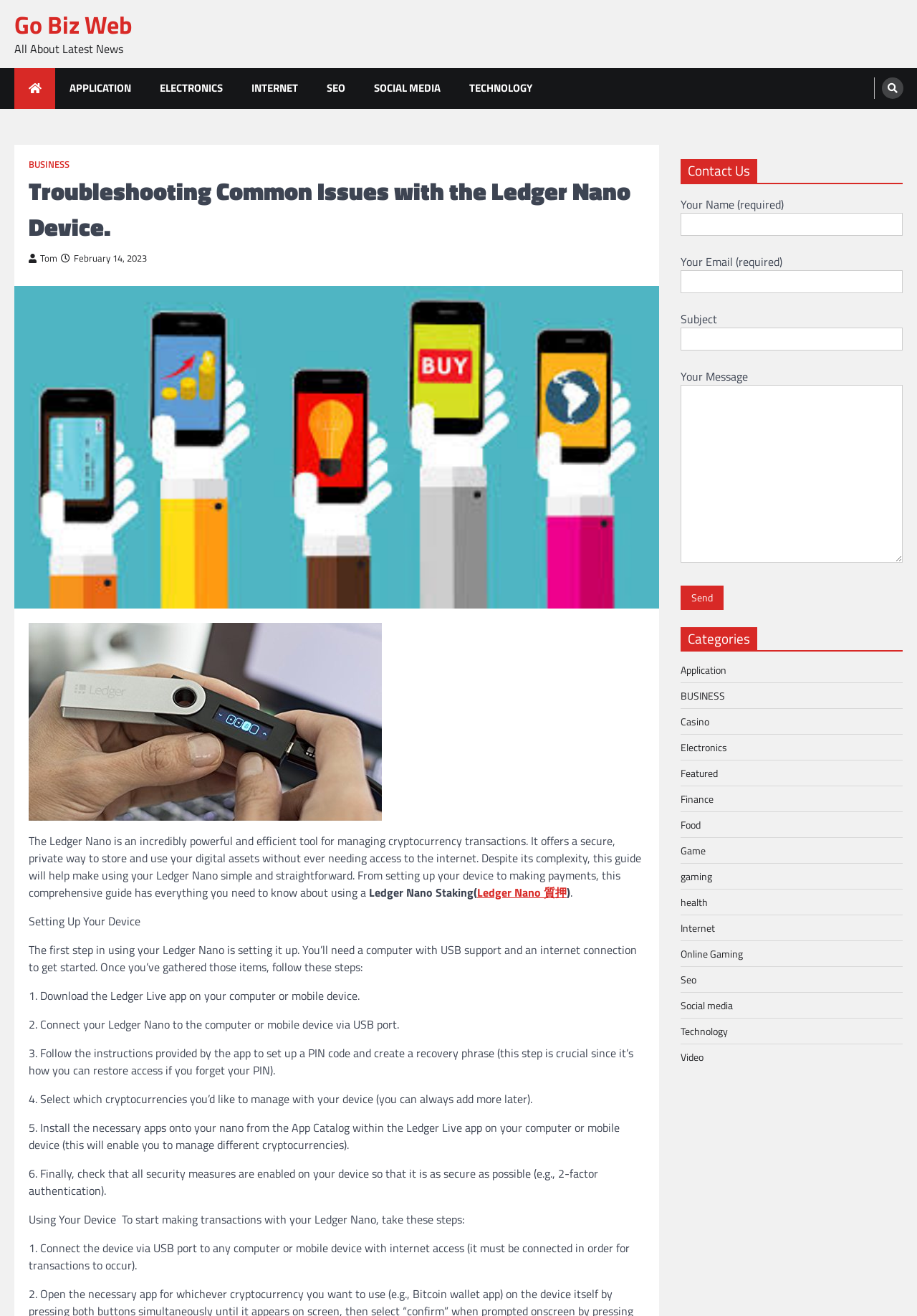Answer with a single word or phrase: 
What is the purpose of the contact form on the webpage?

To send a message